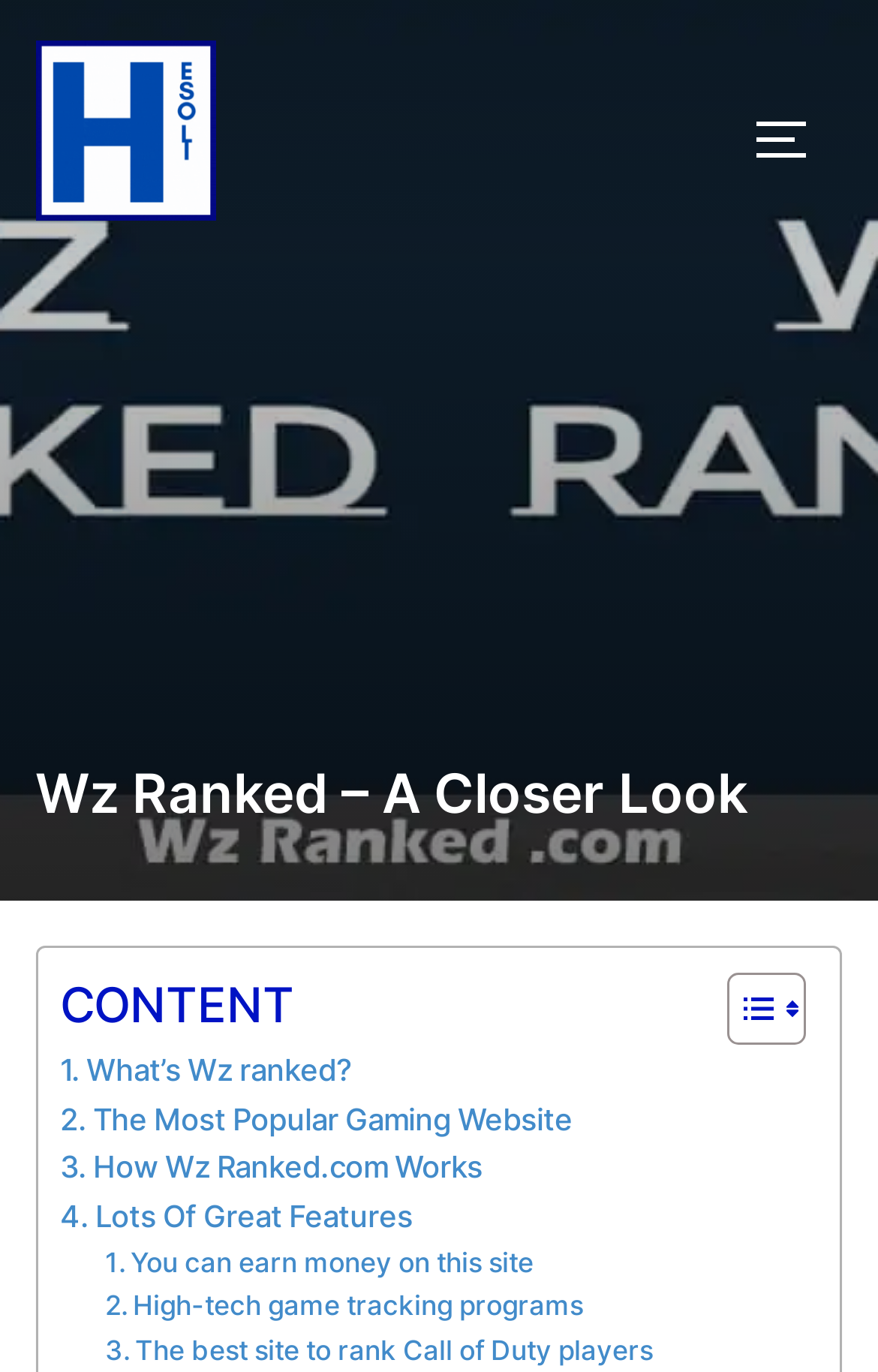Can you find the bounding box coordinates of the area I should click to execute the following instruction: "Learn what Wz ranked is"?

[0.068, 0.763, 0.401, 0.798]